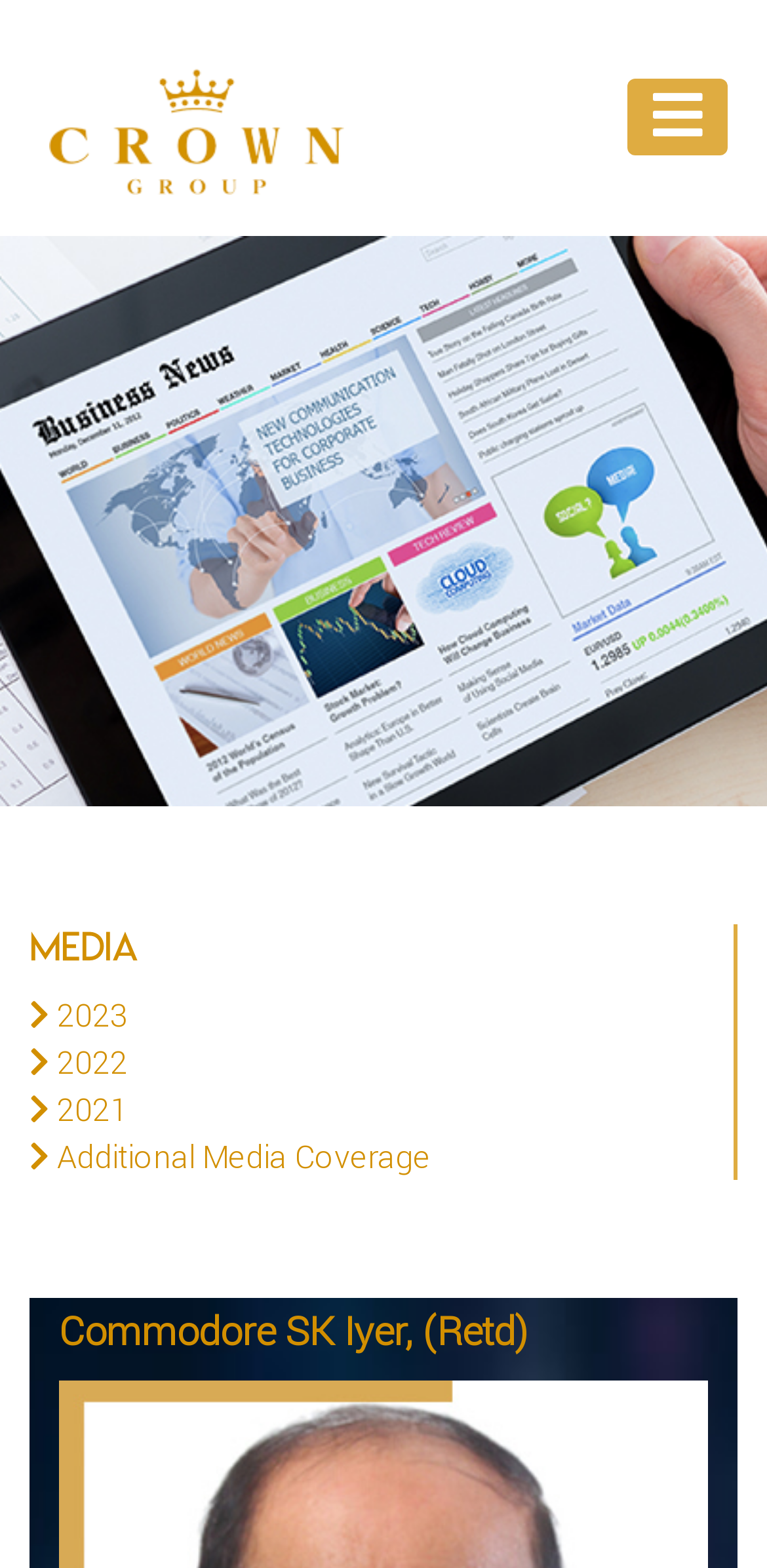Using the element description provided, determine the bounding box coordinates in the format (top-left x, top-left y, bottom-right x, bottom-right y). Ensure that all values are floating point numbers between 0 and 1. Element description: alt="Crown Group"

[0.038, 0.031, 0.449, 0.125]